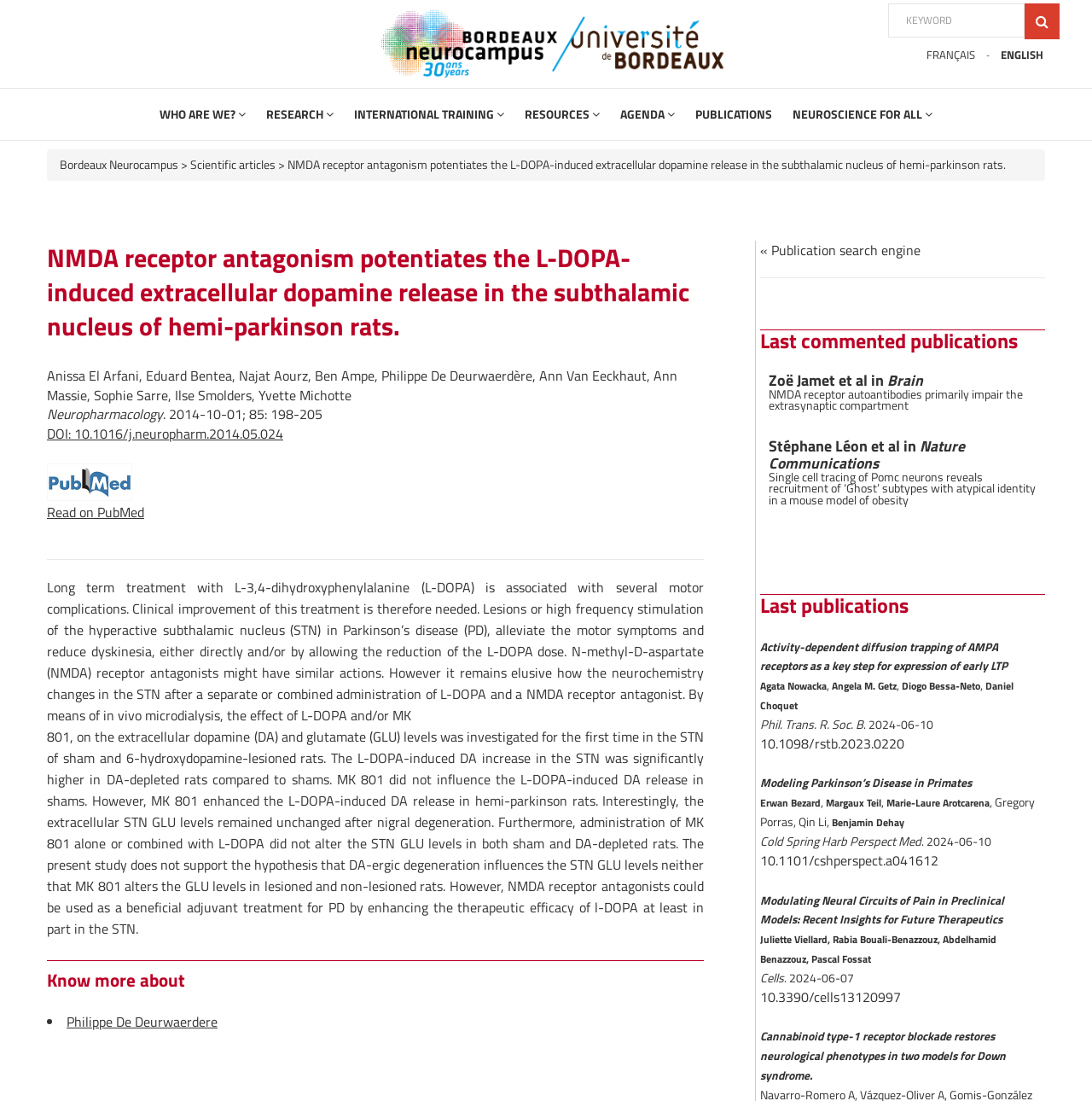Locate and extract the text of the main heading on the webpage.

NMDA receptor antagonism potentiates the L-DOPA-induced extracellular dopamine release in the subthalamic nucleus of hemi-parkinson rats.